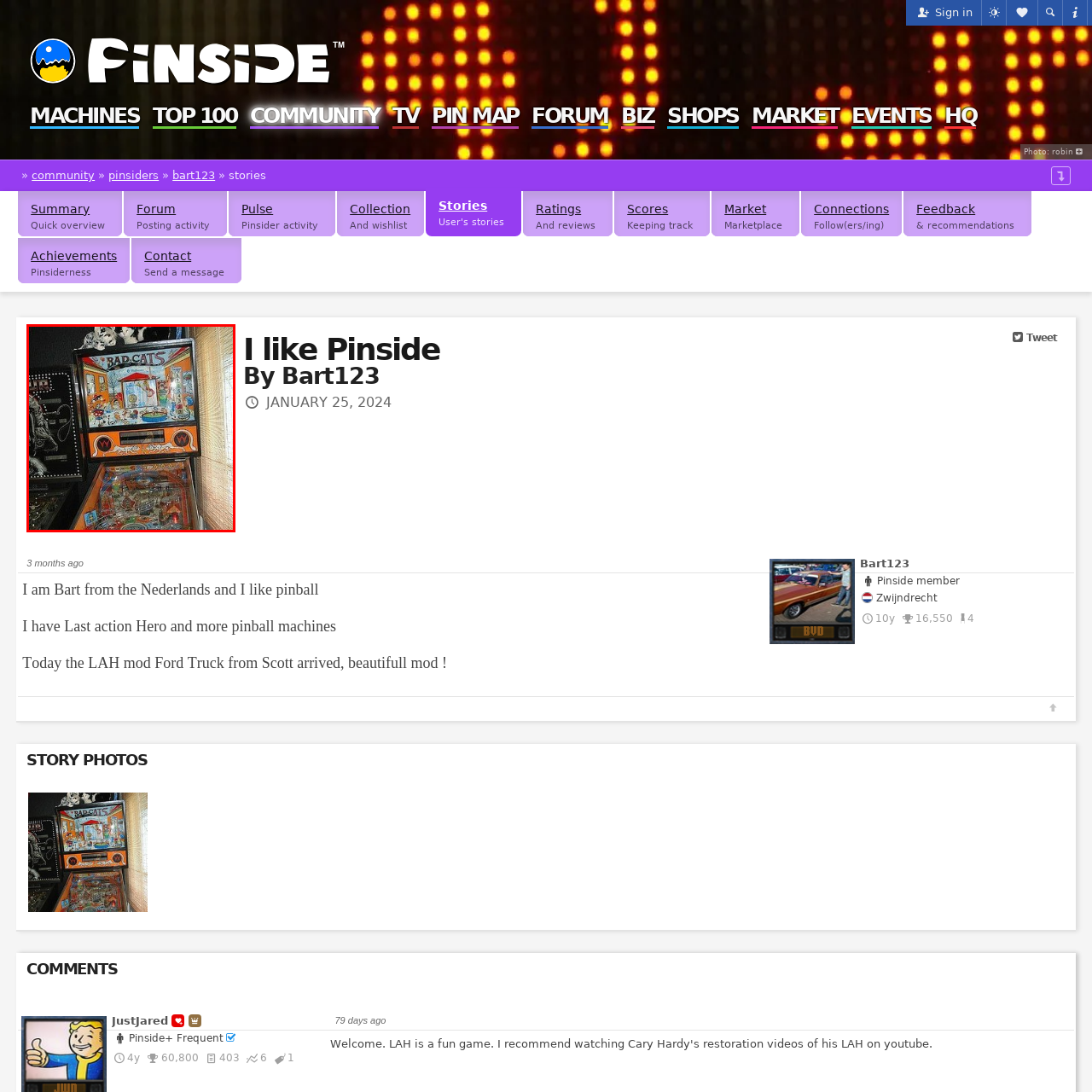Elaborate on the details of the image that is highlighted by the red boundary.

The image showcases a vibrant pinball machine titled "Bad Cats," notable for its colorful artwork and playful theme. Set in a game room, the machine features a whimsical design with various cartoonish cat characters engaged in mischievous activities. In addition to the "Bad Cats" machine, another pinball machine is partially visible below it, hinting at a passion for retro gaming. The backdrop includes a black and white cat, softening the atmosphere, while the window shades cast a warm glow across the scene, enhancing the cozy, nostalgic feel of a dedicated pinball enthusiast's space.